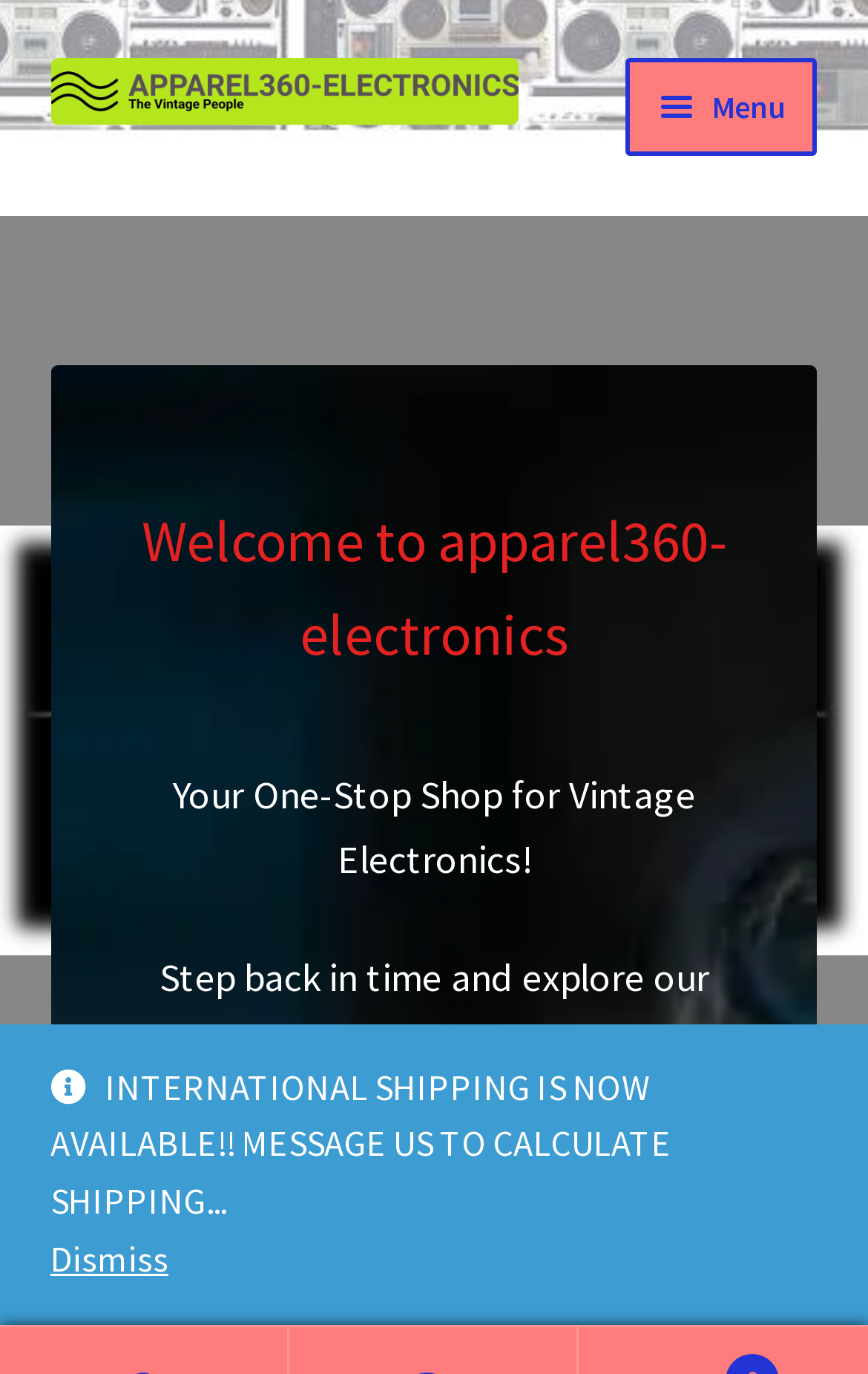Find and indicate the bounding box coordinates of the region you should select to follow the given instruction: "Visit 'apparel360-electronics' homepage".

[0.058, 0.042, 0.634, 0.091]